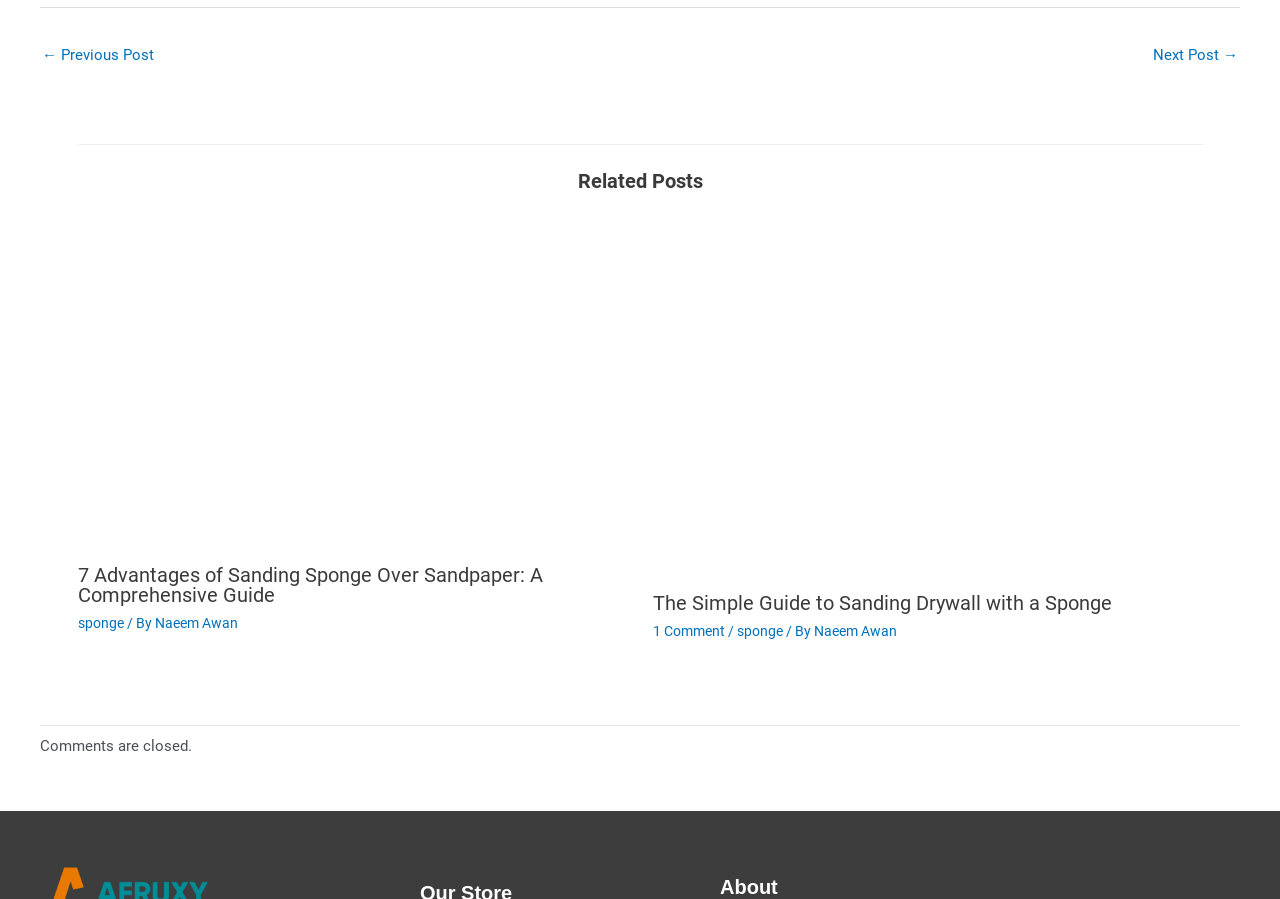What is the navigation option to the left of 'Next Post →'?
Refer to the screenshot and answer in one word or phrase.

← Previous Post